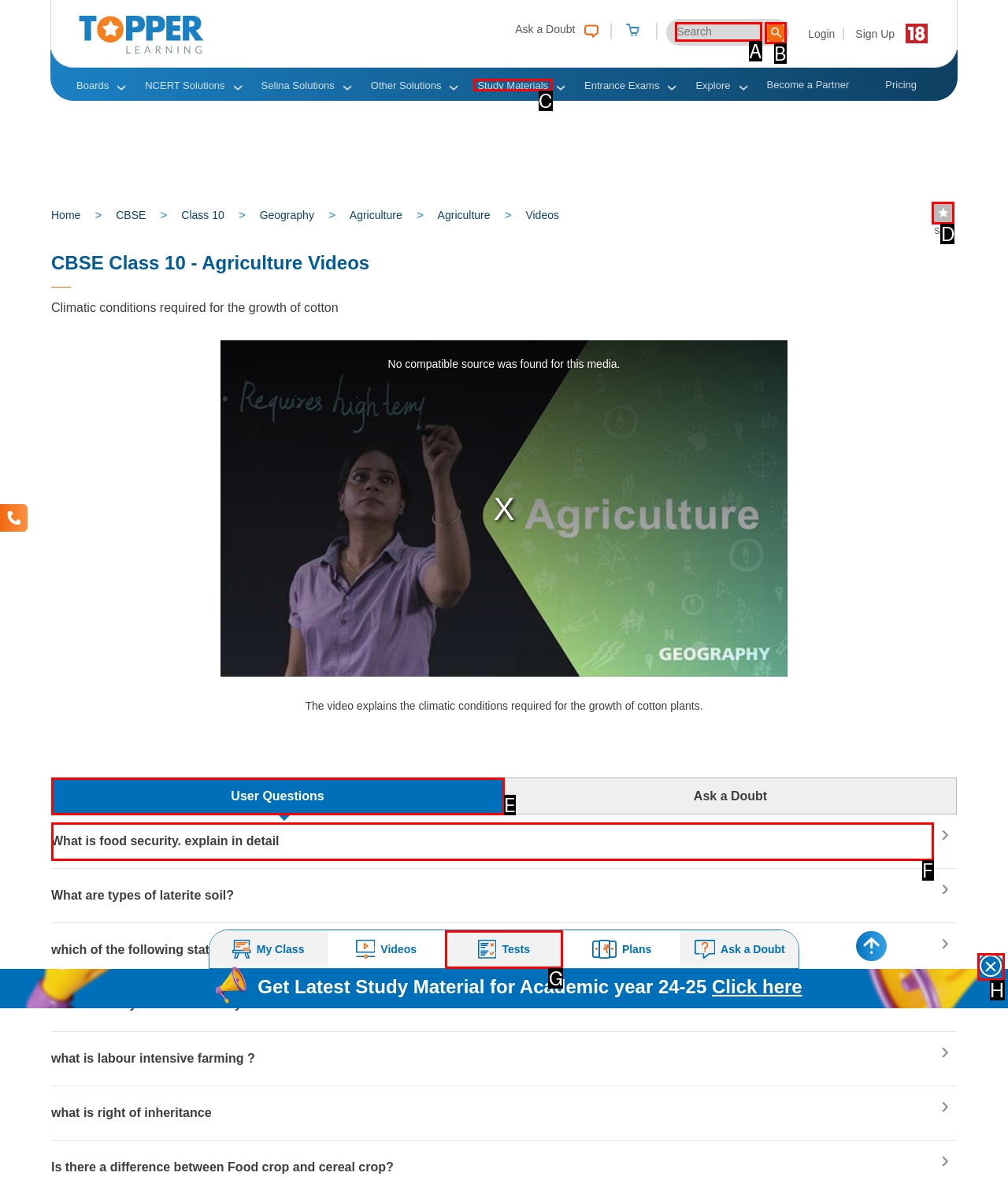Given the description: User Questions, identify the corresponding option. Answer with the letter of the appropriate option directly.

E